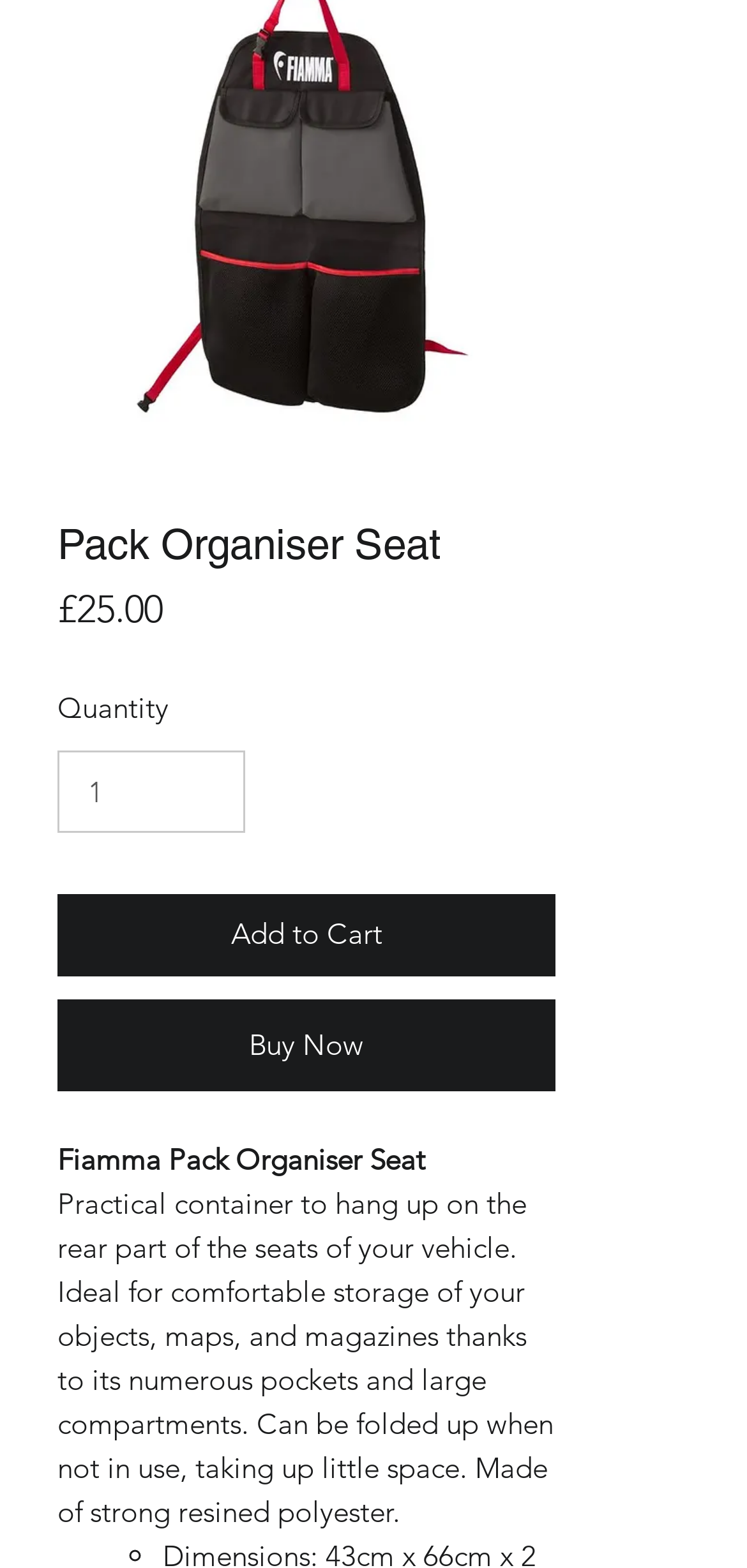How many buttons are there below the product description?
Using the picture, provide a one-word or short phrase answer.

2